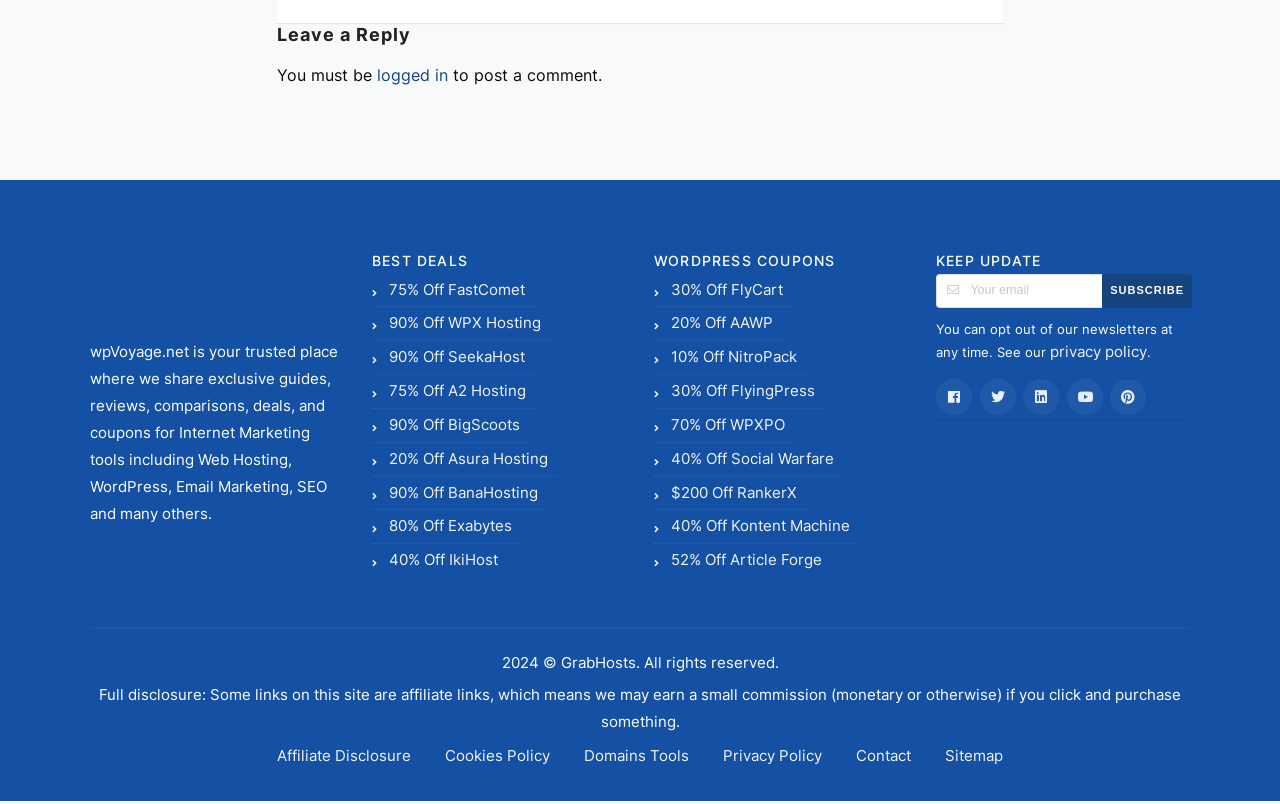Identify the bounding box coordinates for the UI element described as: "75% Off FastComet".

[0.291, 0.34, 0.418, 0.382]